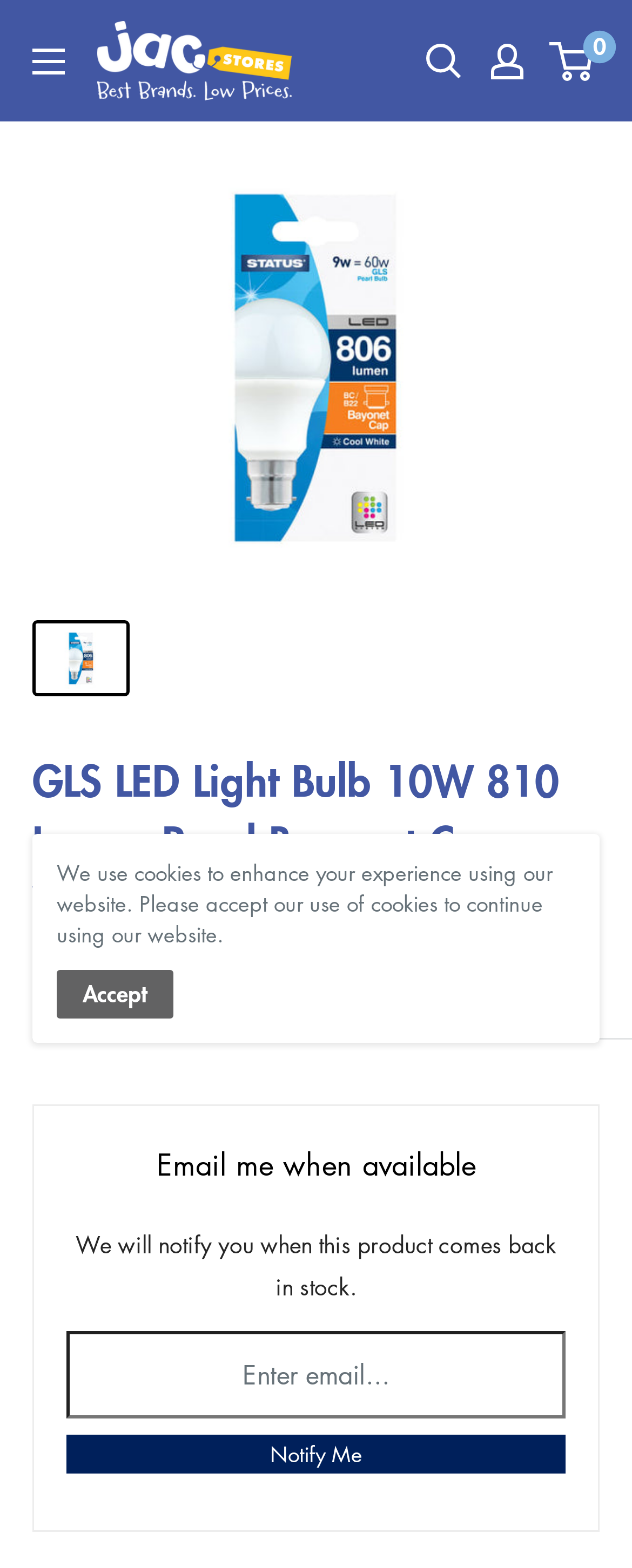What is the purpose of the 'Notify Me' button?
Answer the question in a detailed and comprehensive manner.

The 'Notify Me' button is likely used to notify users when the product becomes available, as indicated by the surrounding text 'Email me when available' and 'We will notify you when this product comes back in stock'.